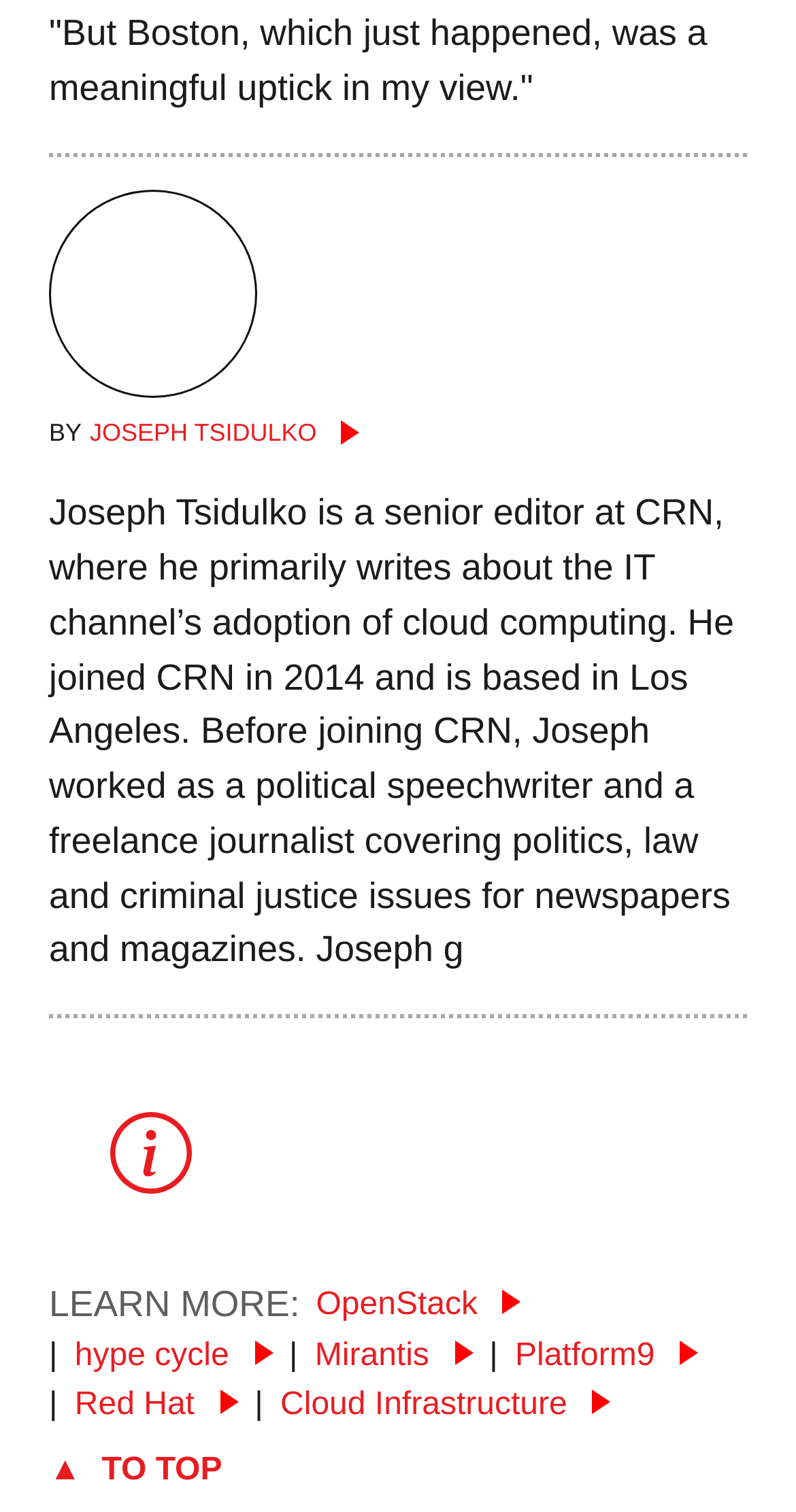Answer with a single word or phrase: 
What is the purpose of the 'To Top' link?

To scroll to the top of the page